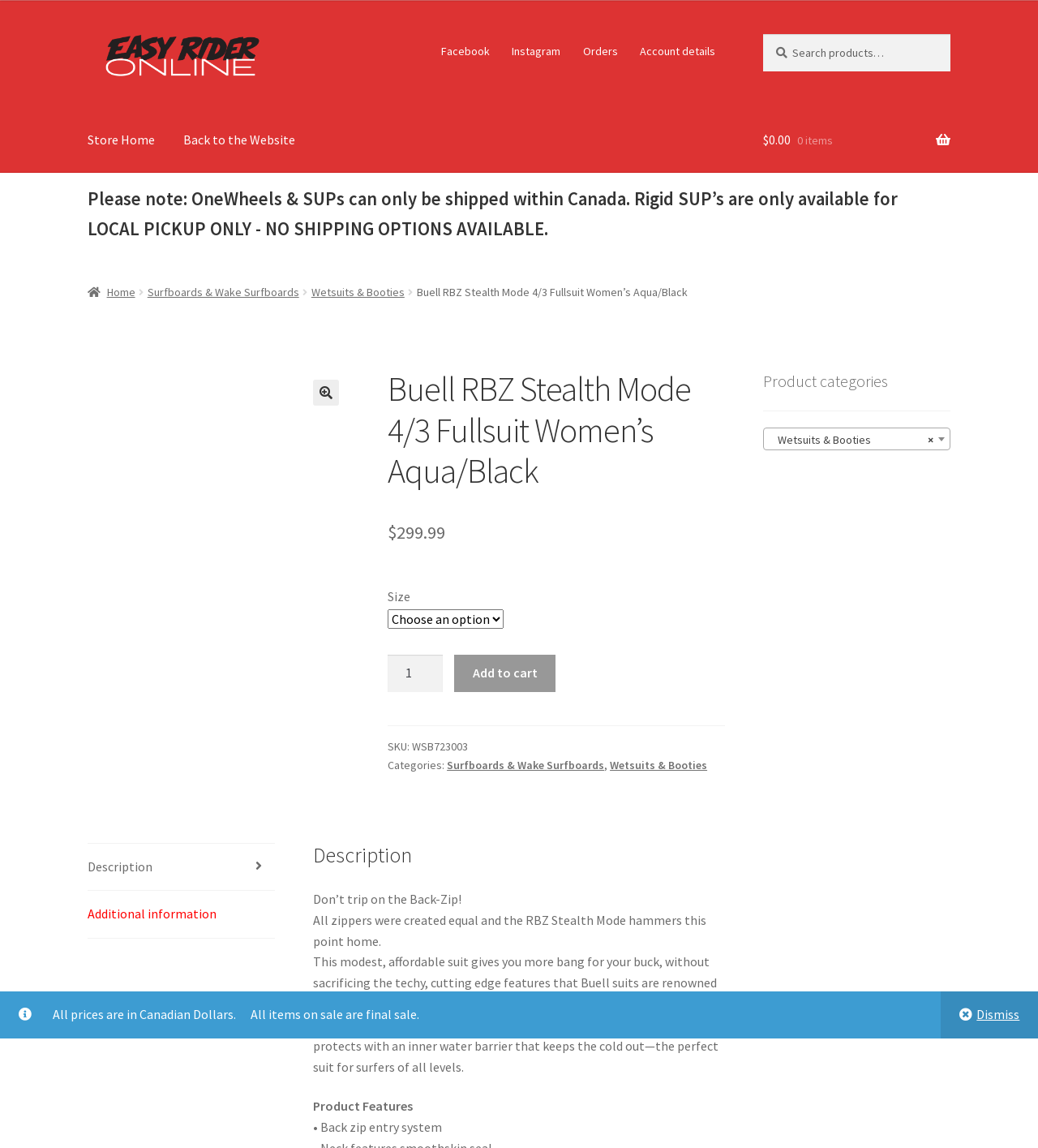Determine the bounding box for the UI element that matches this description: "Wind Stand Up Paddleboard Inventory".

[0.284, 0.226, 0.485, 0.264]